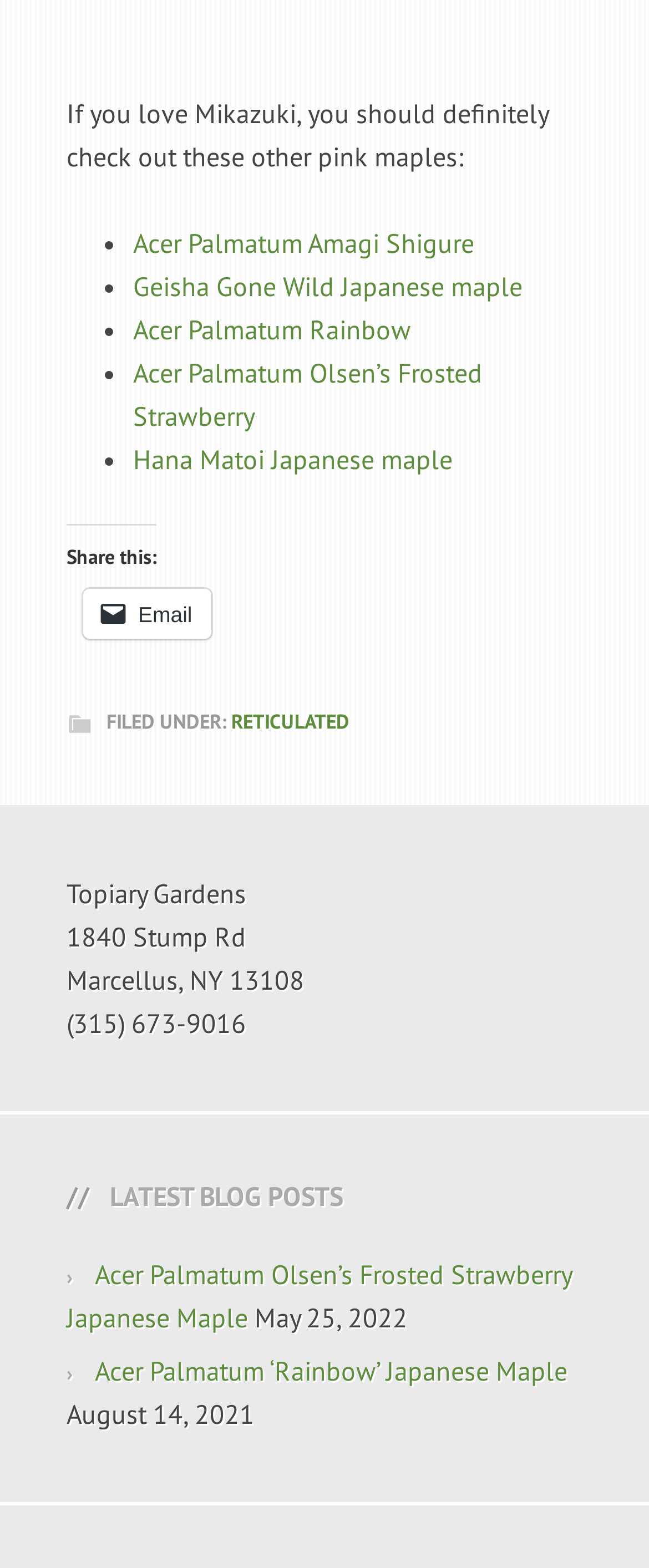Please determine the bounding box of the UI element that matches this description: Hana Matoi Japanese maple. The coordinates should be given as (top-left x, top-left y, bottom-right x, bottom-right y), with all values between 0 and 1.

[0.205, 0.282, 0.697, 0.303]